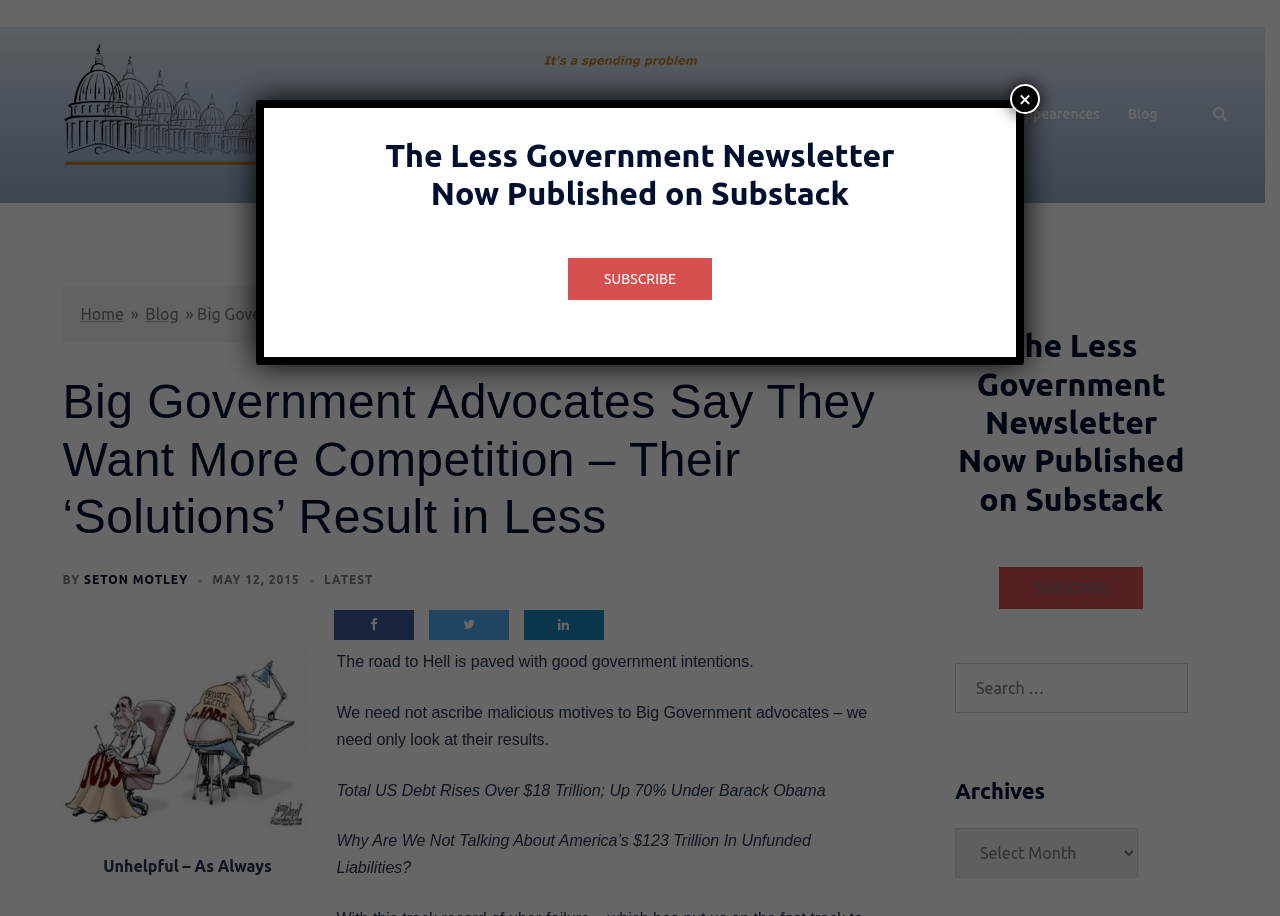Can you find and generate the webpage's heading?

Big Government Advocates Say They Want More Competition – Their ‘Solutions’ Result in Less